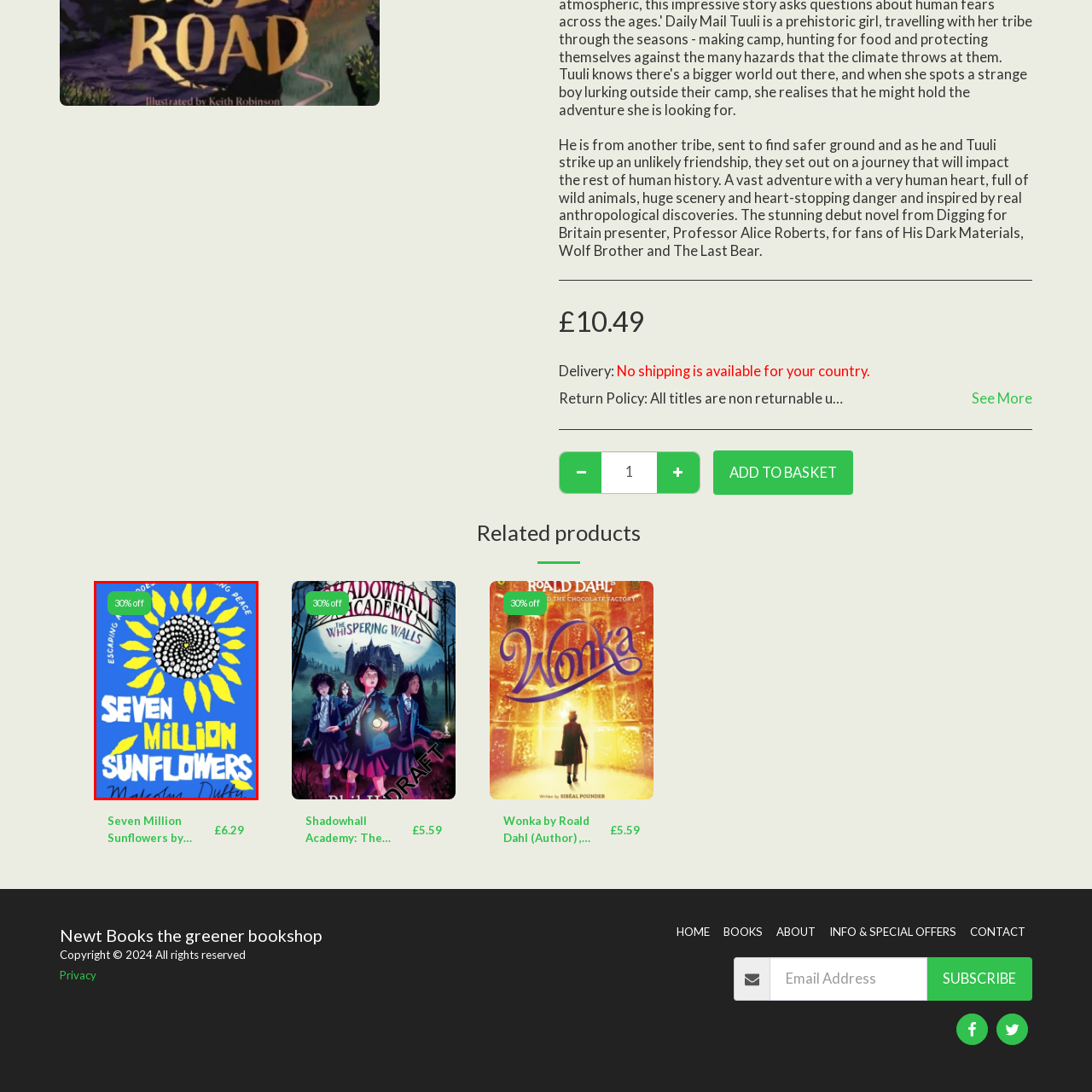Carefully analyze the image within the red boundary and describe it extensively.

This vibrant image features the book cover of "Seven Million Sunflowers" by Malcolm Duffy. The design is striking, with a bold blue background and a large sunflower motif at its center, showcasing swirling patterns that draw the eye. The title of the book, displayed prominently in bright yellow and white, captures attention with its playful typography. A green banner at the top indicates a promotional discount of 30% off. The cover art reflects themes of peace and optimism, inviting readers to explore its narrative. Overall, this artwork conveys a sense of joy and wonder, perfectly suiting the book's title.